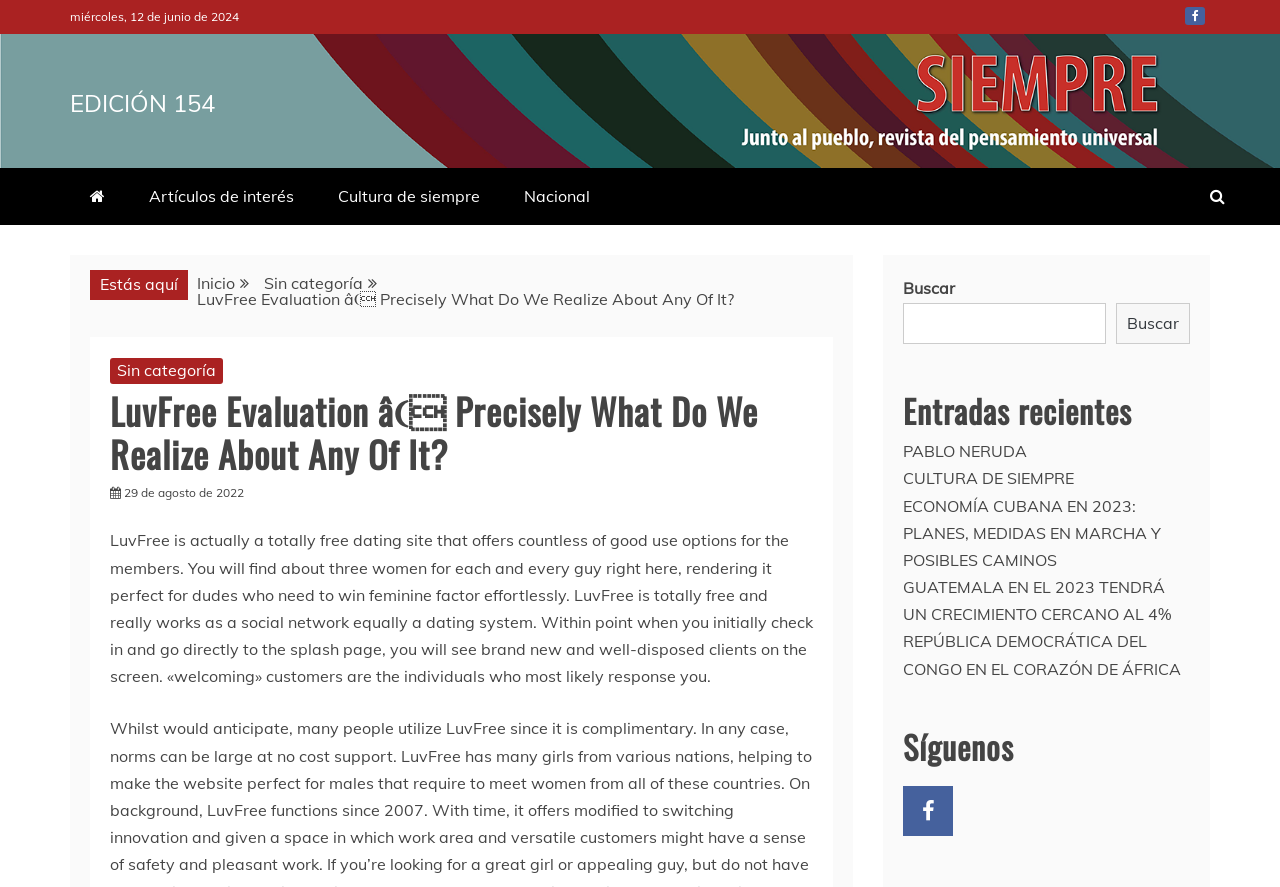Locate the bounding box coordinates of the area where you should click to accomplish the instruction: "Read recent posts".

[0.705, 0.433, 0.93, 0.494]